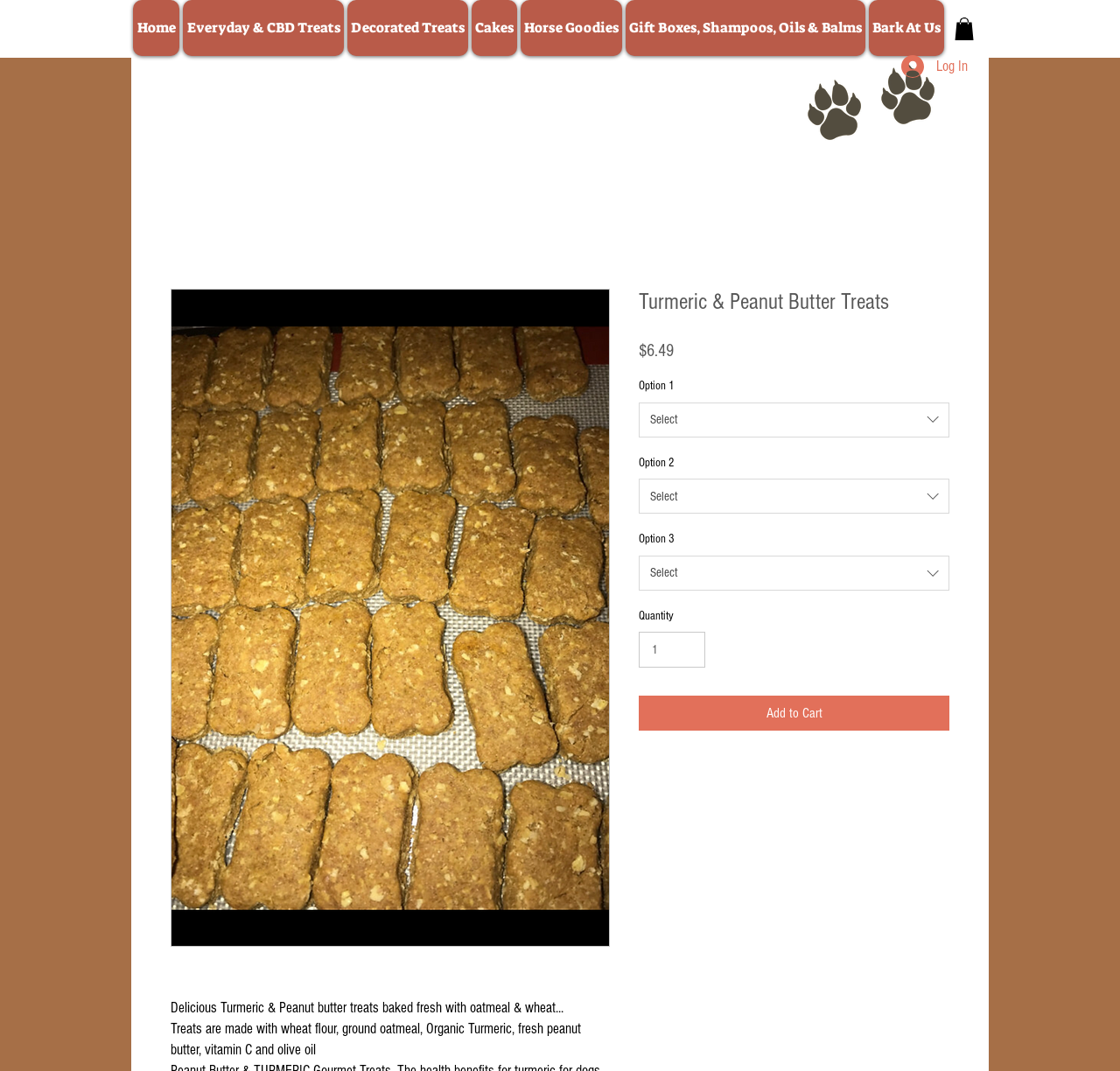Please identify the bounding box coordinates of the element I should click to complete this instruction: 'Select an option from Option 1'. The coordinates should be given as four float numbers between 0 and 1, like this: [left, top, right, bottom].

[0.57, 0.375, 0.848, 0.408]